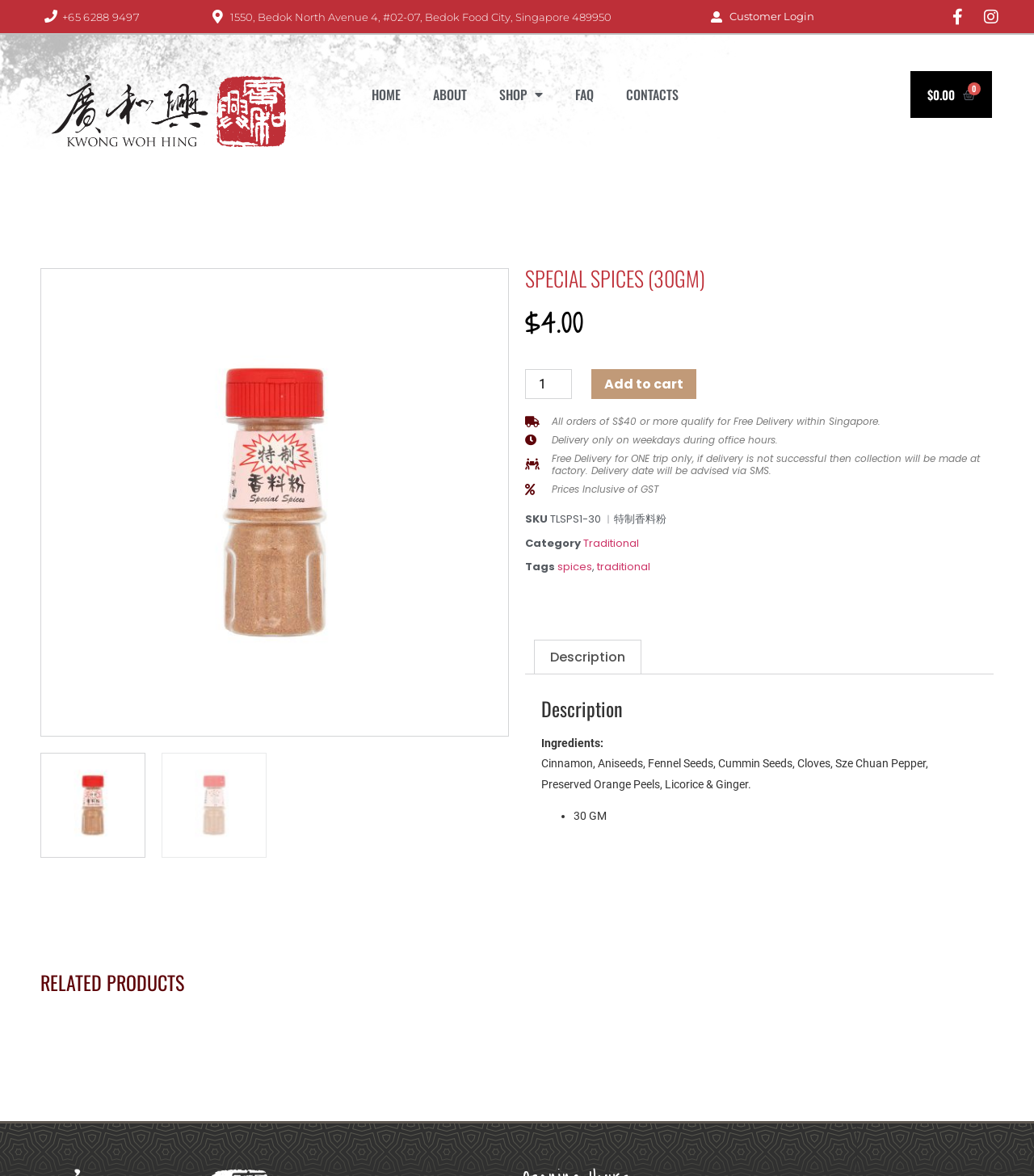Identify the bounding box coordinates for the UI element described as: "FAQ".

[0.541, 0.065, 0.59, 0.096]